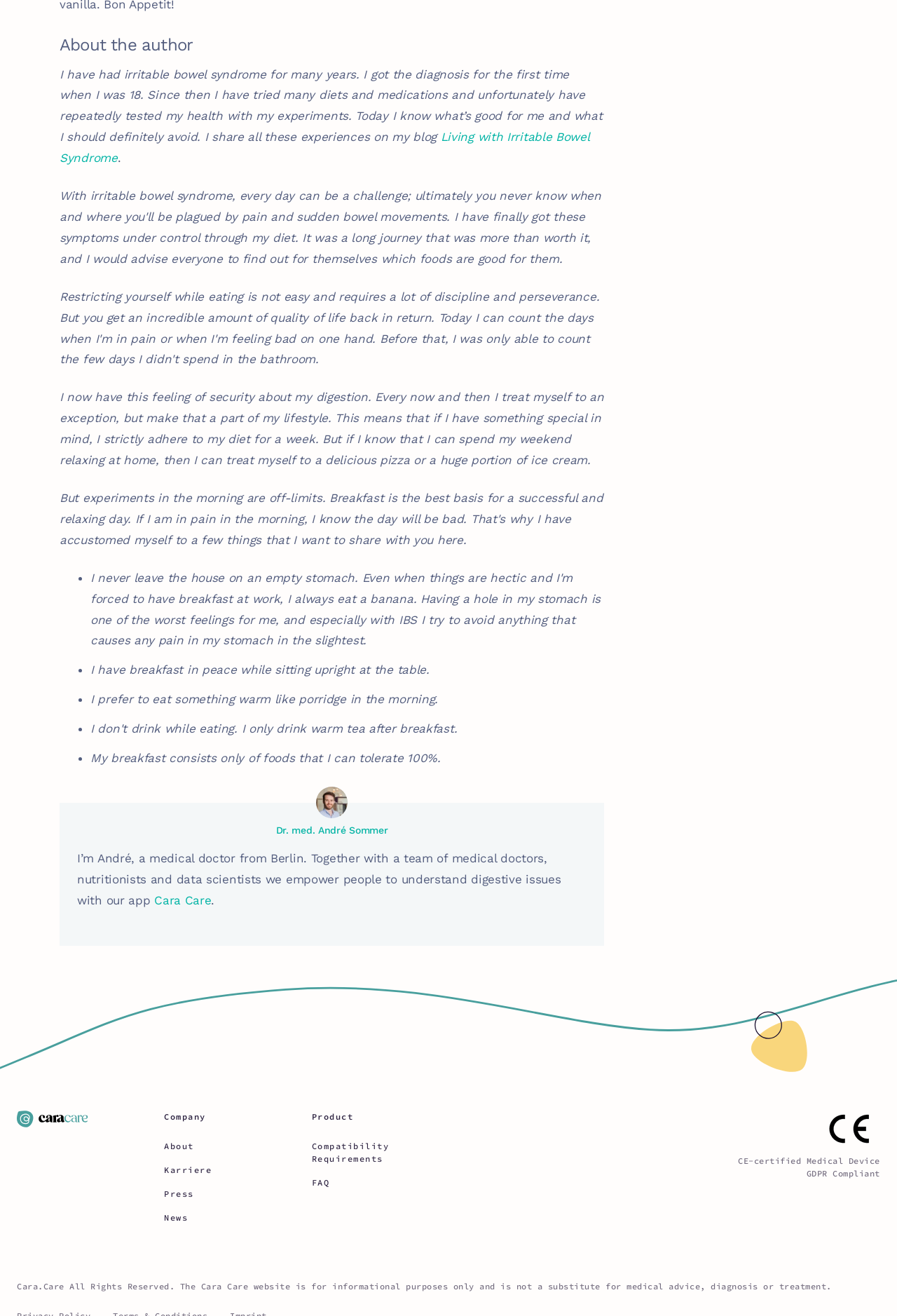Given the element description: "Press", predict the bounding box coordinates of this UI element. The coordinates must be four float numbers between 0 and 1, given as [left, top, right, bottom].

[0.183, 0.898, 0.324, 0.907]